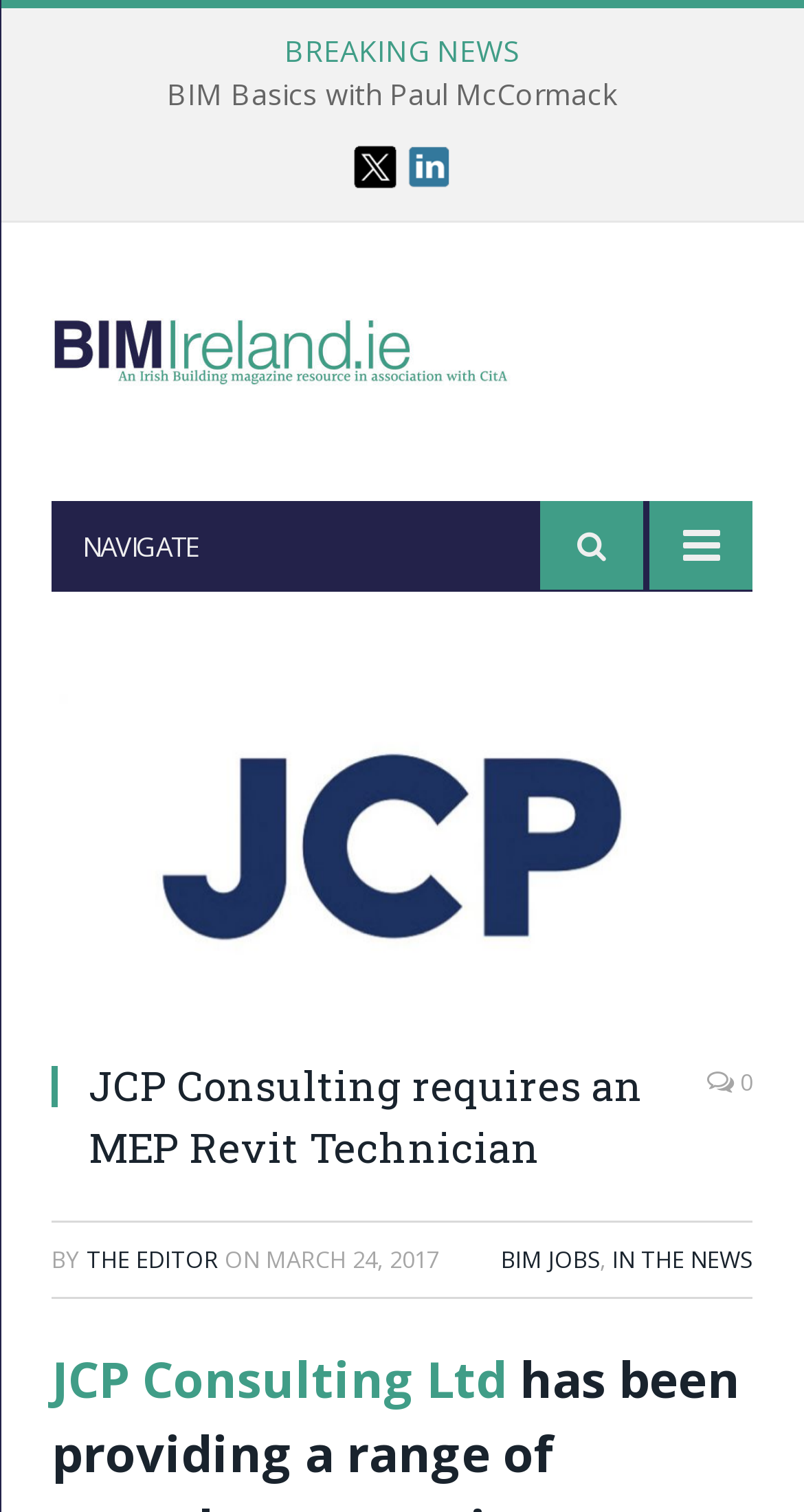Identify the bounding box coordinates of the region that should be clicked to execute the following instruction: "View the job details of MEP Revit Technician".

[0.064, 0.449, 0.936, 0.677]